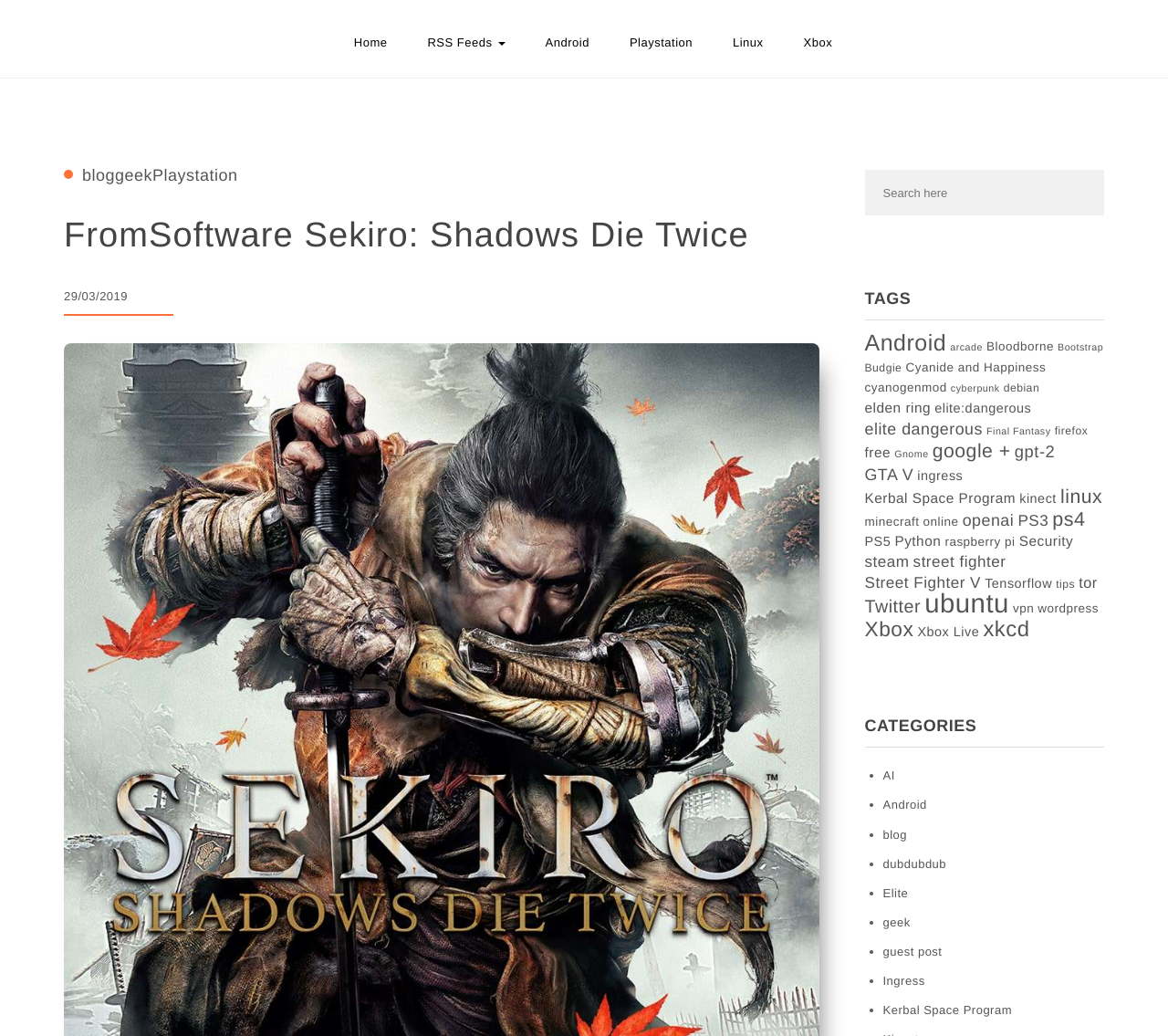Please specify the bounding box coordinates of the region to click in order to perform the following instruction: "View the tags".

[0.74, 0.27, 0.945, 0.31]